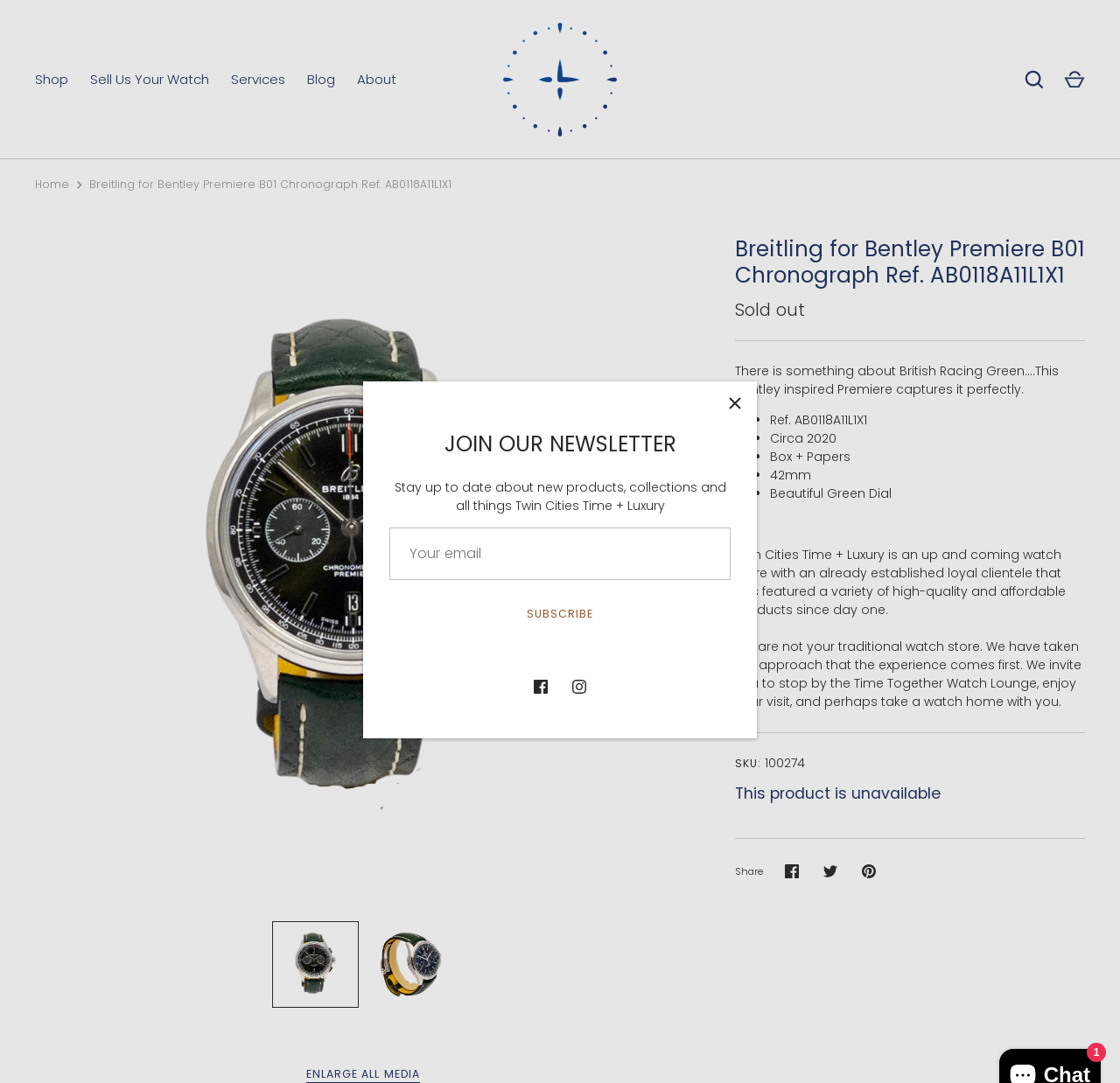Give a one-word or one-phrase response to the question: 
What is the size of the watch?

42mm